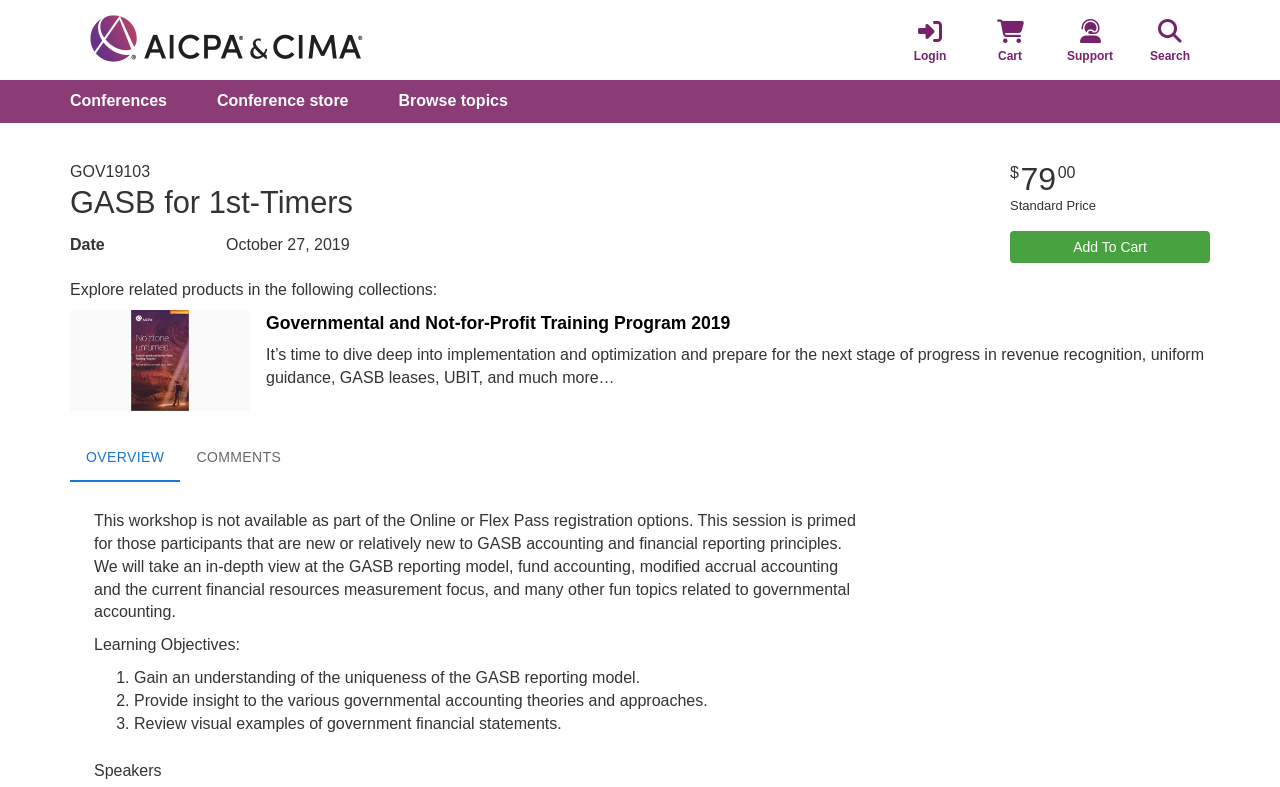Locate the bounding box of the UI element with the following description: "Conferences".

[0.035, 0.102, 0.15, 0.156]